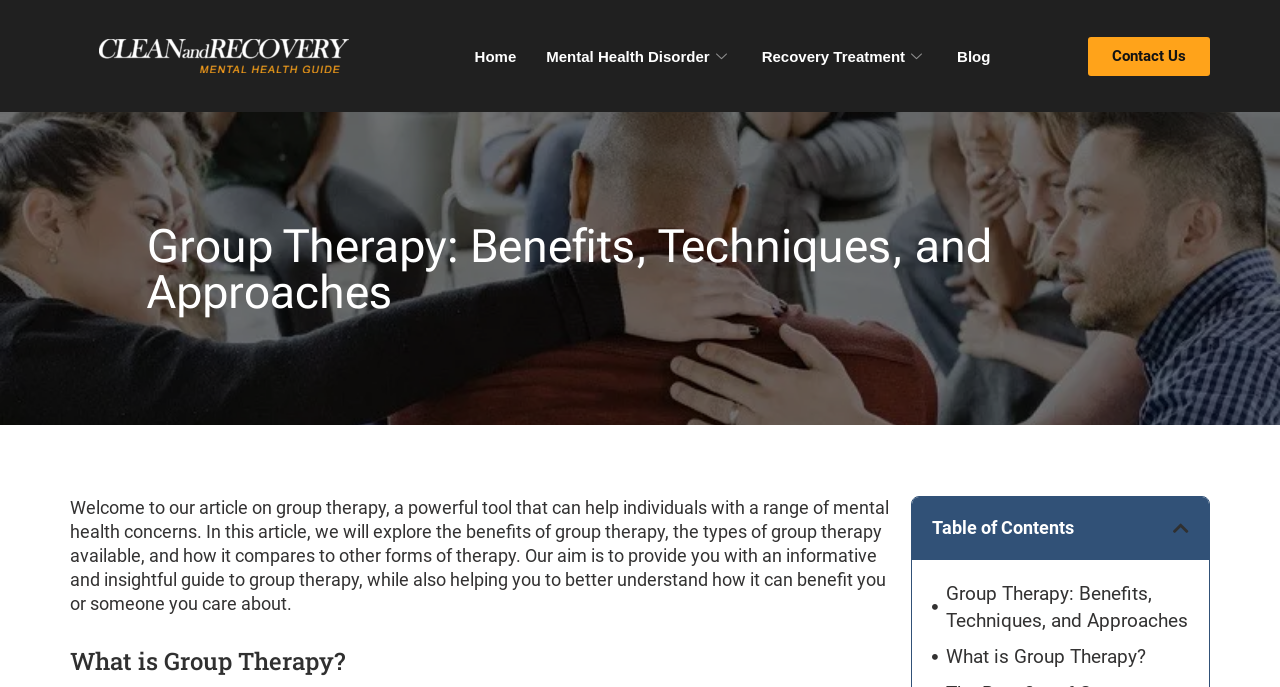Give a concise answer using one word or a phrase to the following question:
What is the purpose of this article?

To provide an informative guide